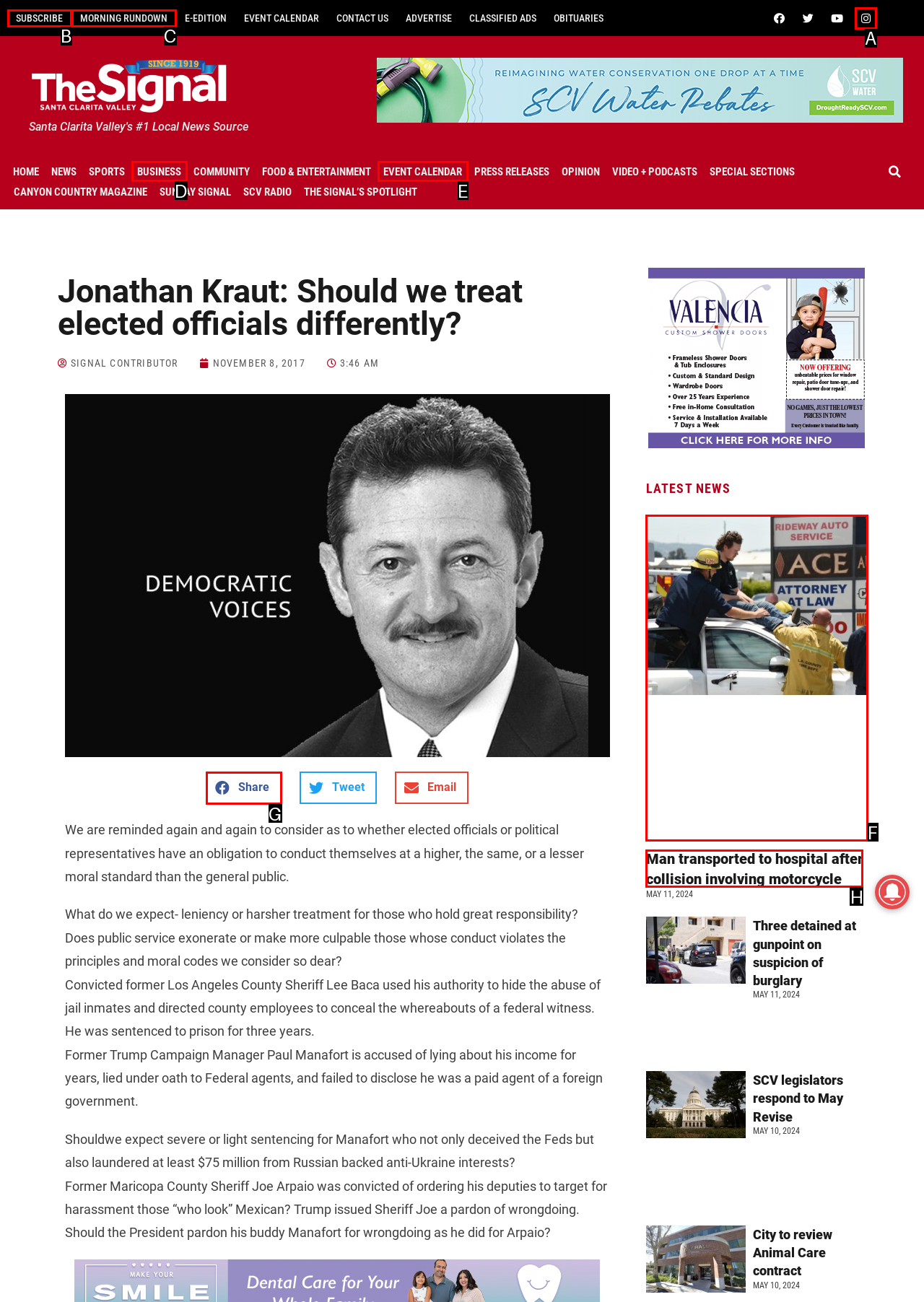Find the HTML element to click in order to complete this task: Share the article on Facebook
Answer with the letter of the correct option.

G